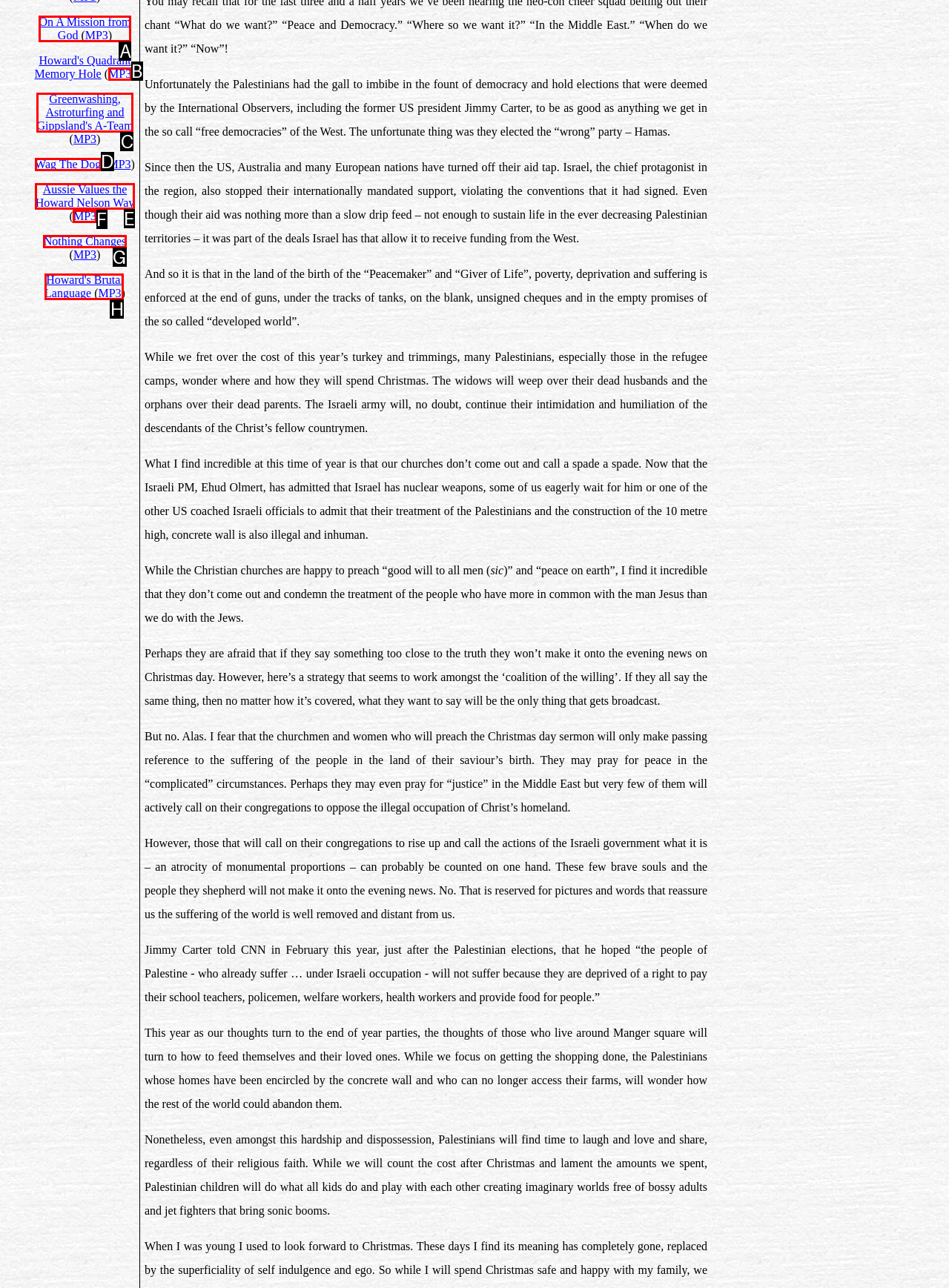Find the option that fits the given description: Howard's Brutal Language
Answer with the letter representing the correct choice directly.

H